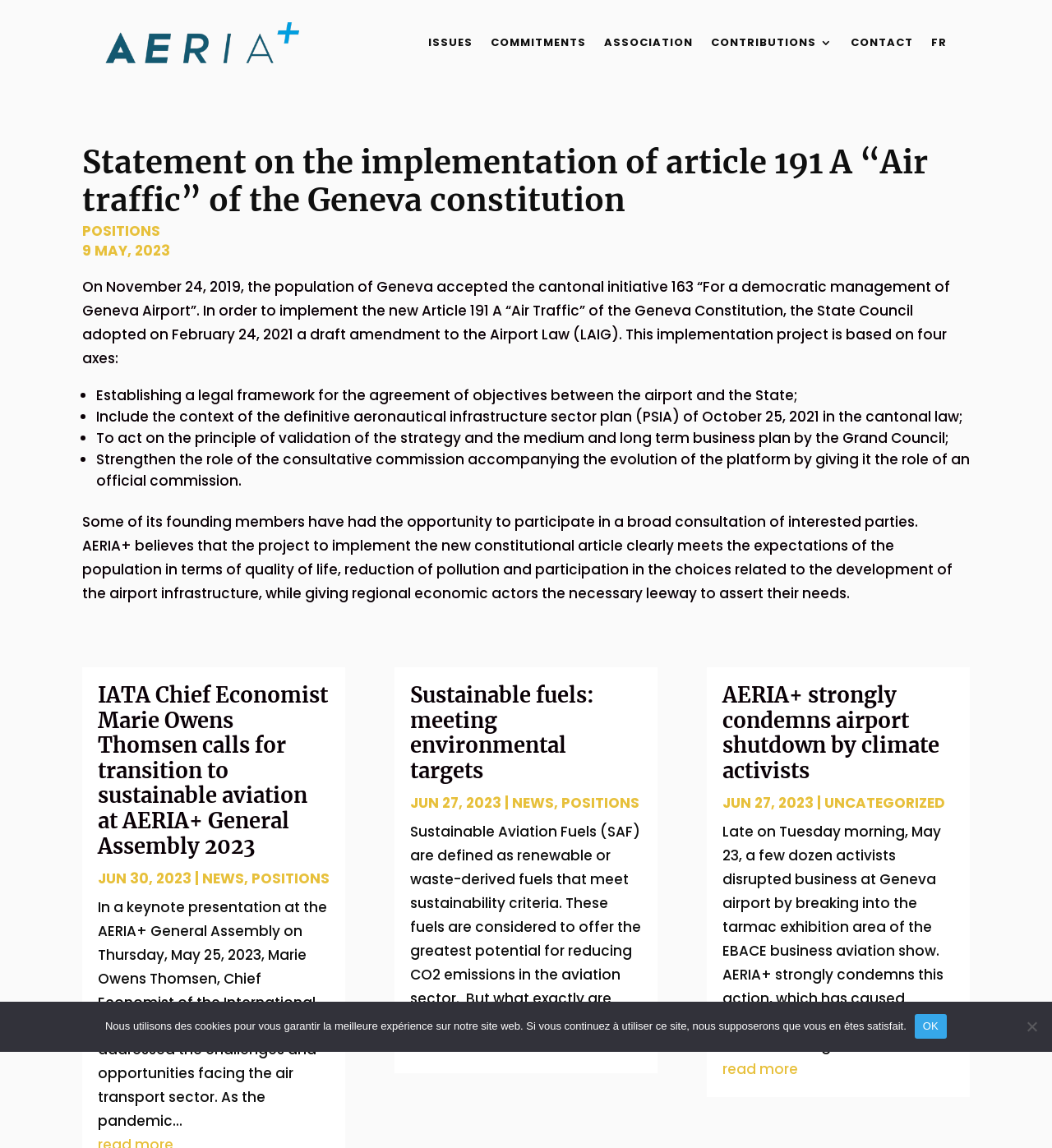Please mark the clickable region by giving the bounding box coordinates needed to complete this instruction: "Click on ISSUES".

[0.407, 0.01, 0.449, 0.064]